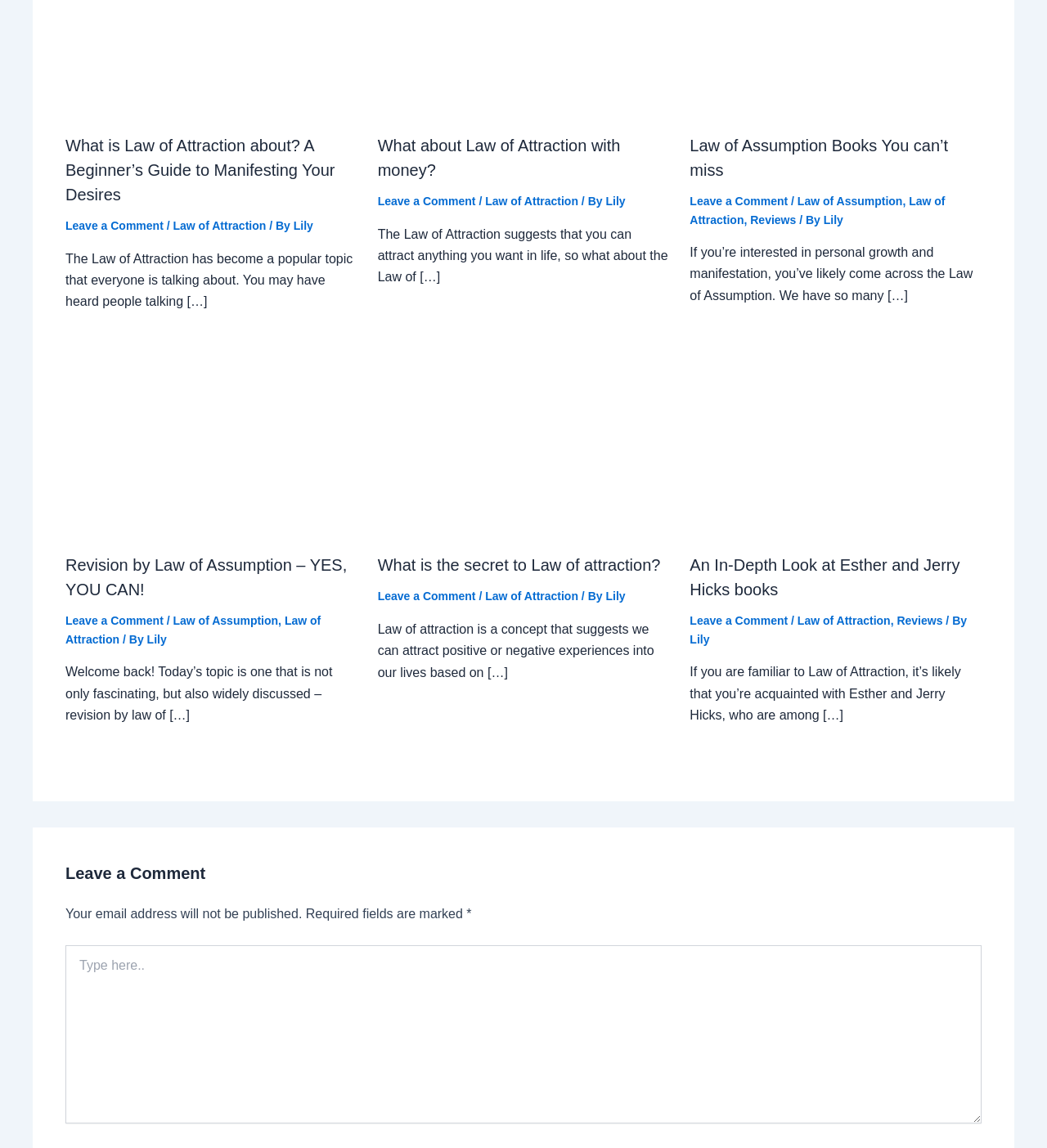Indicate the bounding box coordinates of the element that needs to be clicked to satisfy the following instruction: "Leave a comment on the article 'What is the secret to Law of attraction?'". The coordinates should be four float numbers between 0 and 1, i.e., [left, top, right, bottom].

[0.361, 0.514, 0.454, 0.525]